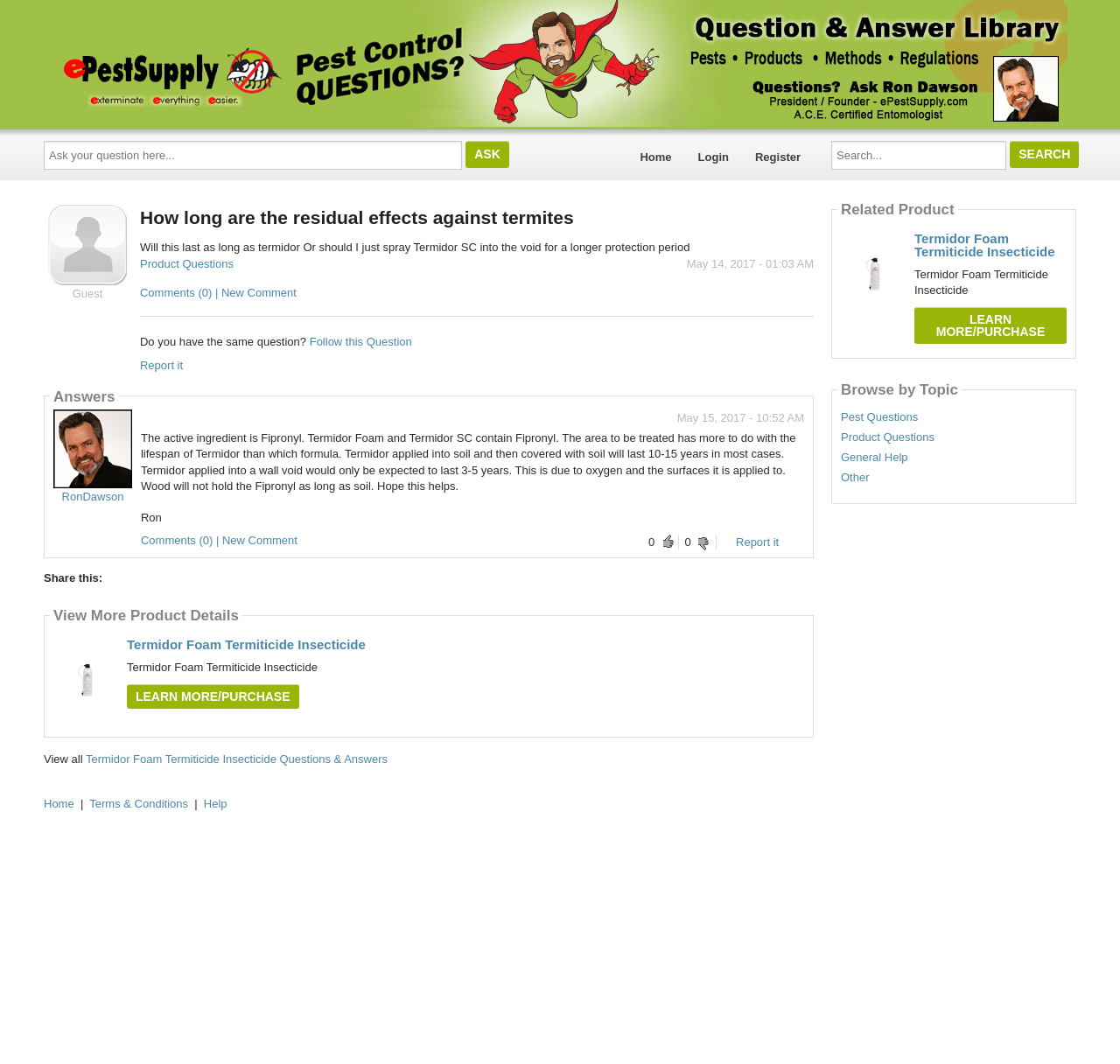Pinpoint the bounding box coordinates of the area that must be clicked to complete this instruction: "Search for products".

[0.742, 0.132, 0.898, 0.159]